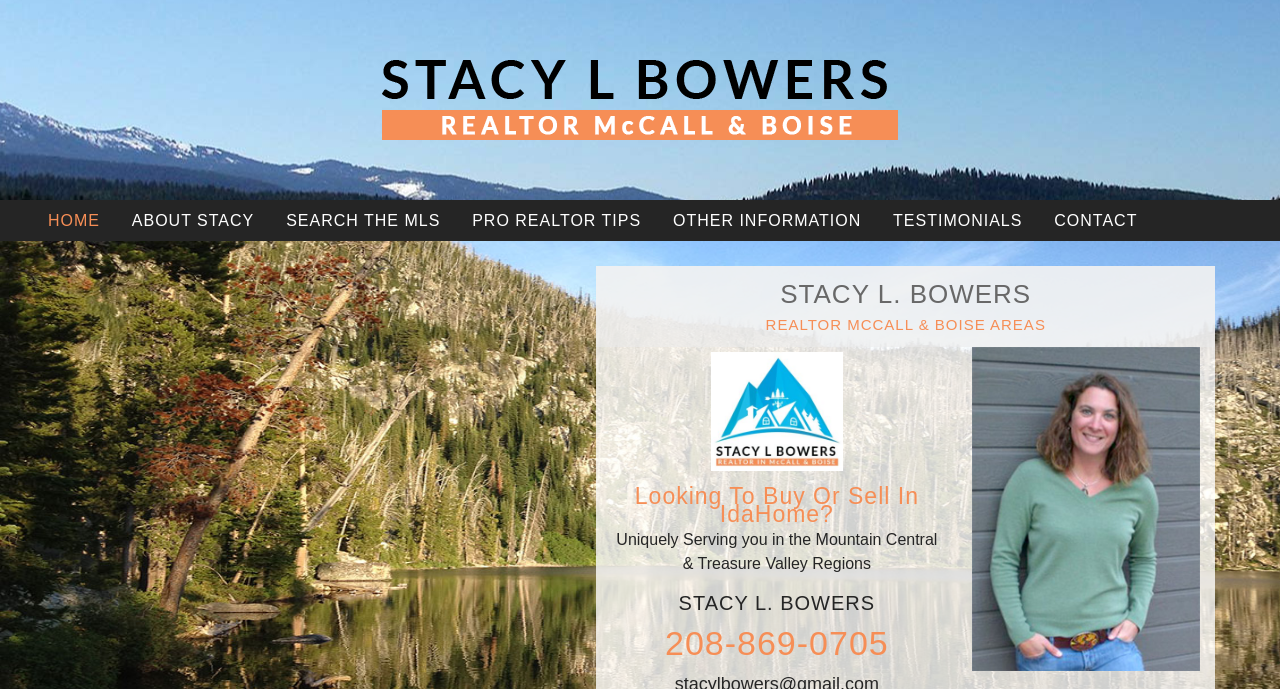Identify the bounding box of the UI element described as follows: "Search The MLS". Provide the coordinates as four float numbers in the range of 0 to 1 [left, top, right, bottom].

[0.213, 0.303, 0.355, 0.338]